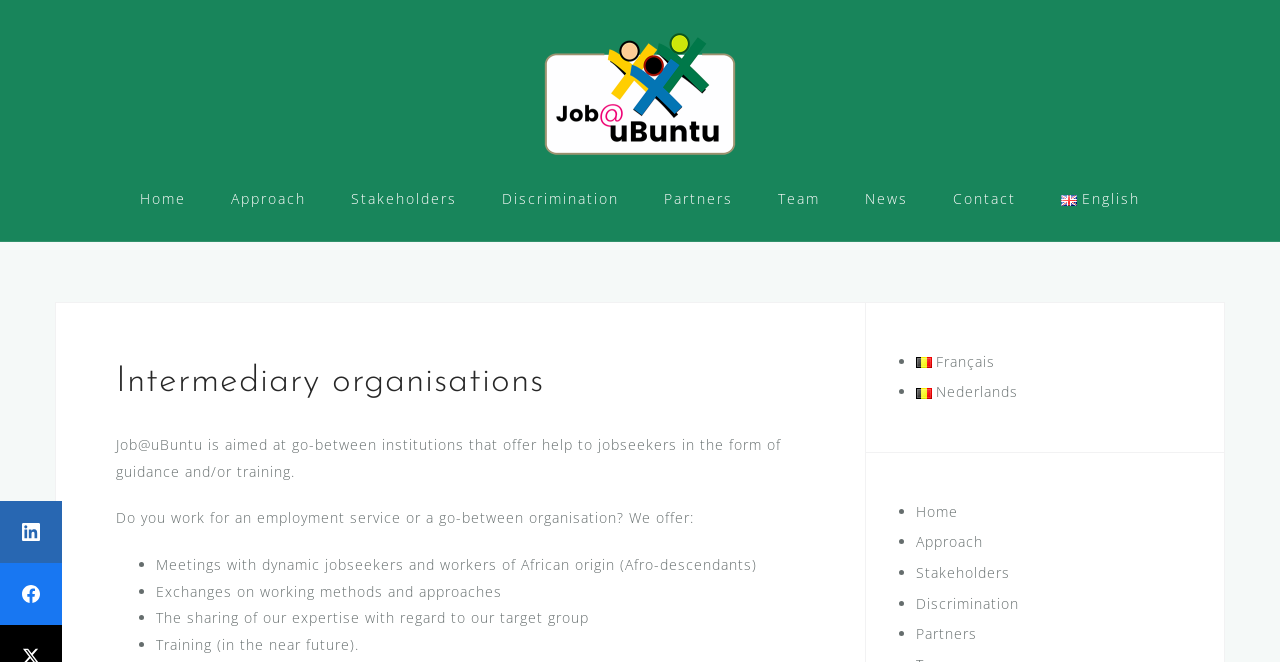Refer to the screenshot and give an in-depth answer to this question: What is the purpose of Job@uBuntu for employment services?

According to the webpage, Job@uBuntu is aimed at go-between institutions that offer help to jobseekers in the form of guidance and/or training. This implies that the purpose of Job@uBuntu for employment services is to provide guidance and/or training to jobseekers.